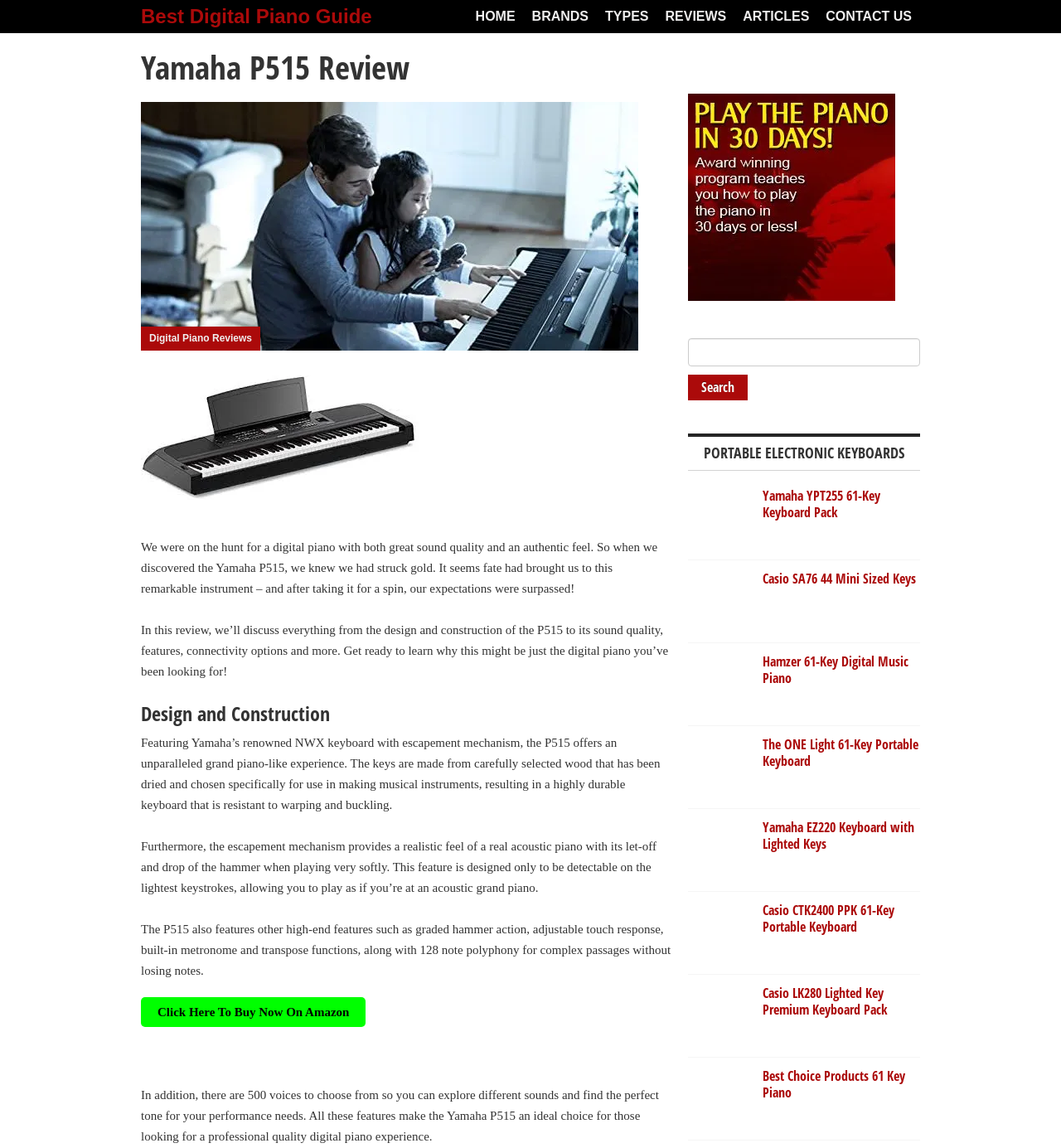Look at the image and write a detailed answer to the question: 
What is the purpose of the escapement mechanism in the Yamaha P515?

The text 'Furthermore, the escapement mechanism provides a realistic feel of a real acoustic piano with its let-off and drop of the hammer when playing very softly.' suggests that the escapement mechanism is designed to provide a realistic feel of playing a real acoustic piano.